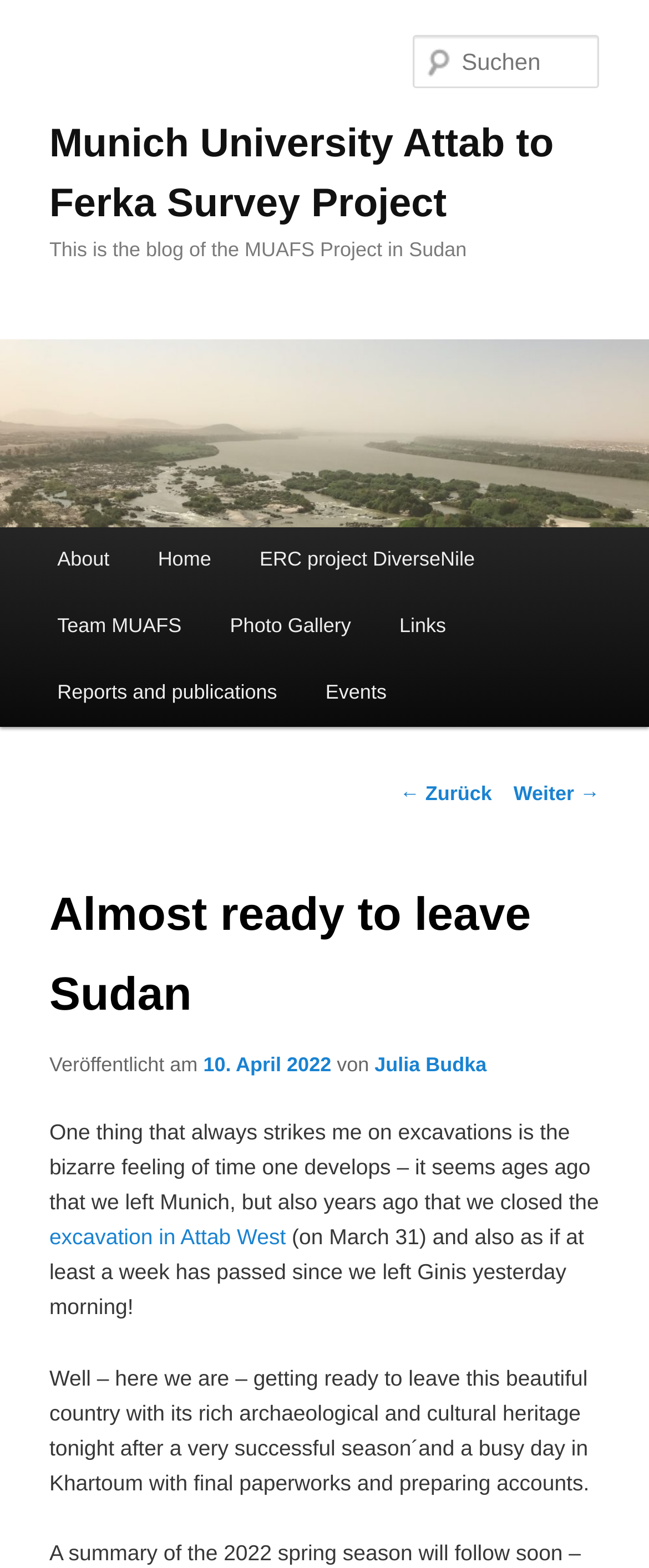Extract the bounding box coordinates for the HTML element that matches this description: "excavation in Attab West". The coordinates should be four float numbers between 0 and 1, i.e., [left, top, right, bottom].

[0.076, 0.781, 0.45, 0.797]